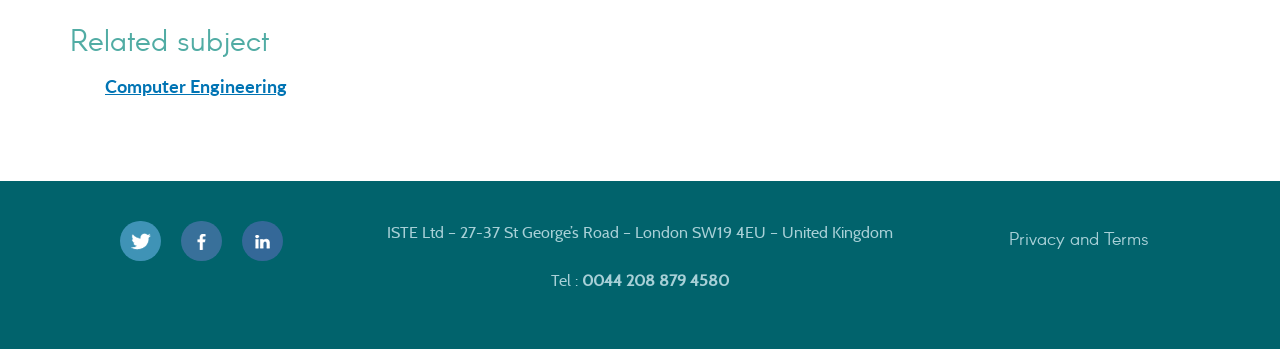Give a concise answer of one word or phrase to the question: 
What is the address of ISTE Ltd?

27-37 St George’s Road – London SW19 4EU – United Kingdom